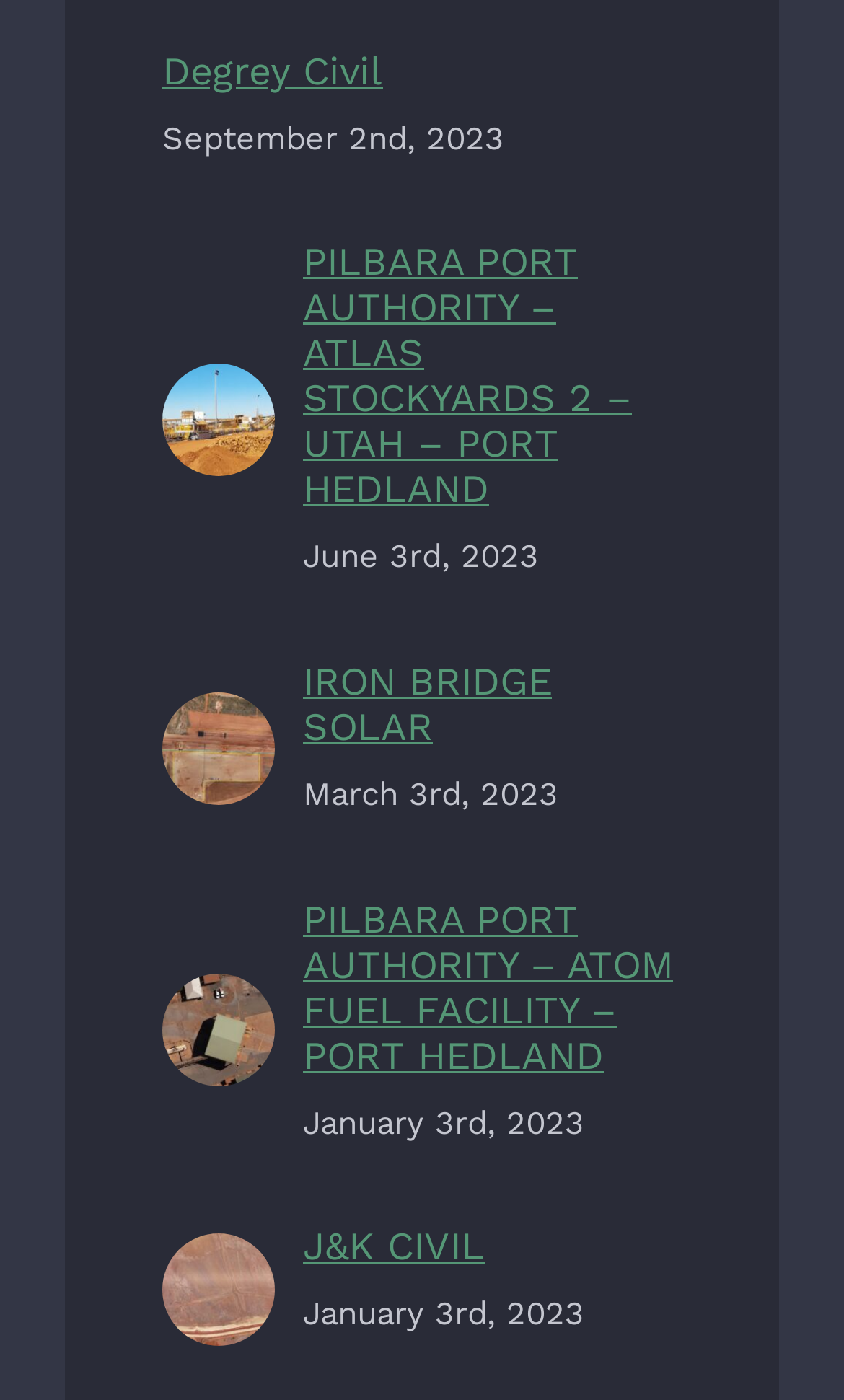What is the date of the first project?
Using the image, give a concise answer in the form of a single word or short phrase.

September 2nd, 2023